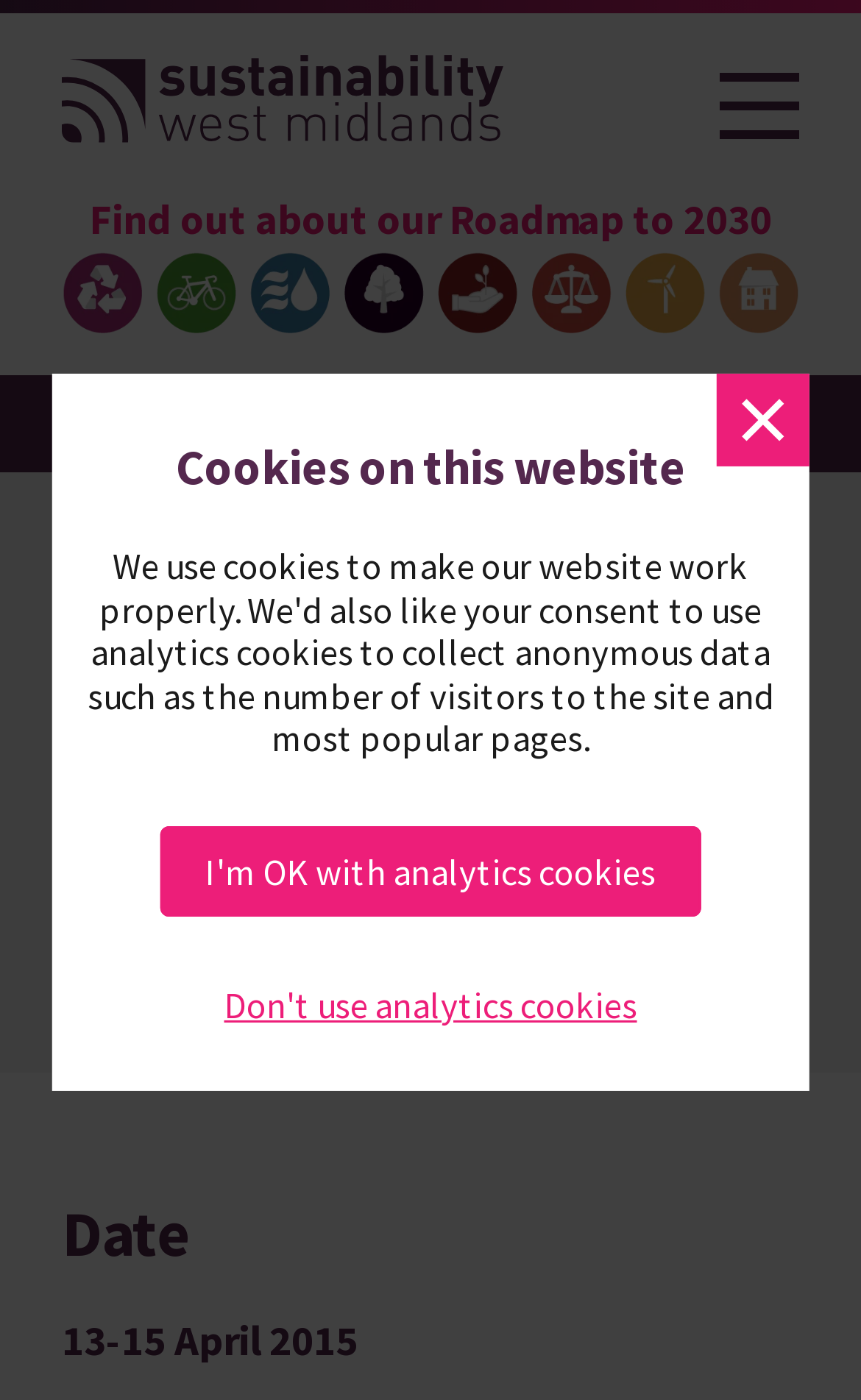Locate and provide the bounding box coordinates for the HTML element that matches this description: "Menu".

[0.836, 0.053, 0.928, 0.097]